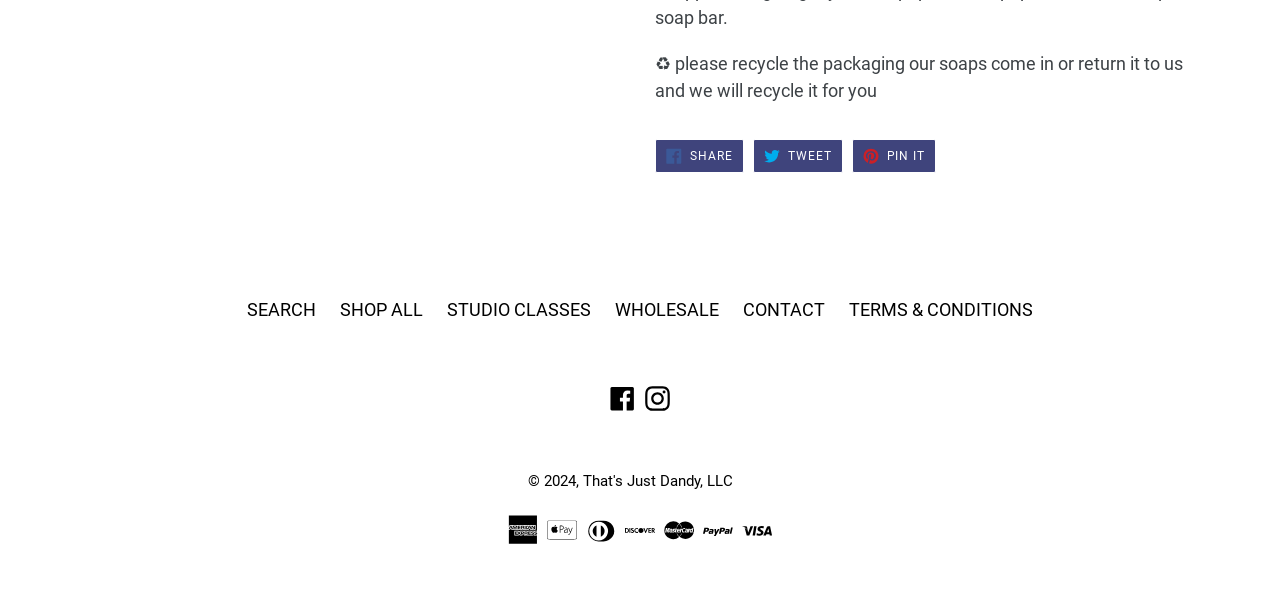Please locate the bounding box coordinates of the element that should be clicked to complete the given instruction: "Search the website".

[0.193, 0.499, 0.247, 0.534]